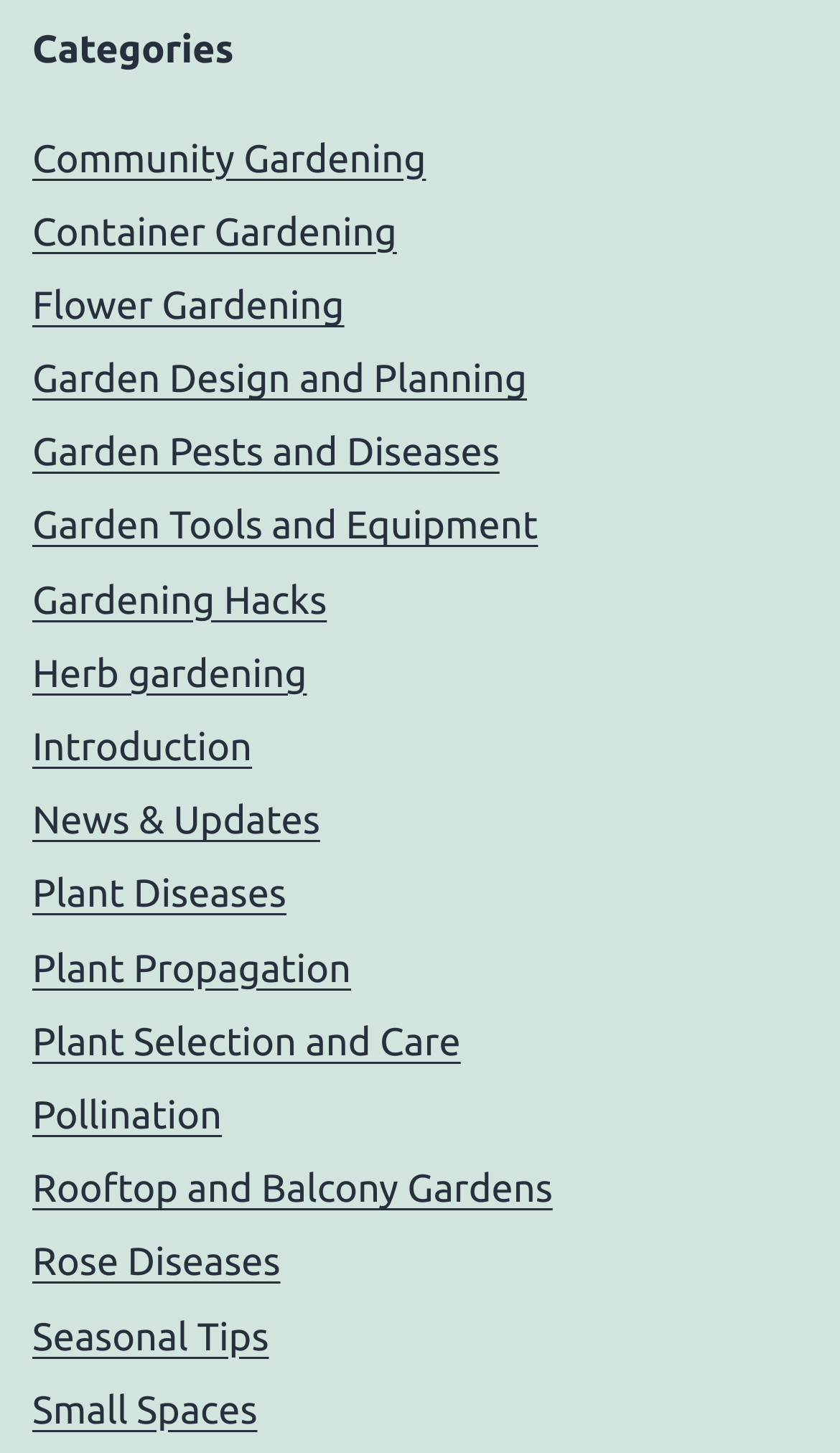Identify the bounding box of the UI element that matches this description: "Garden Pests and Diseases".

[0.038, 0.297, 0.595, 0.326]